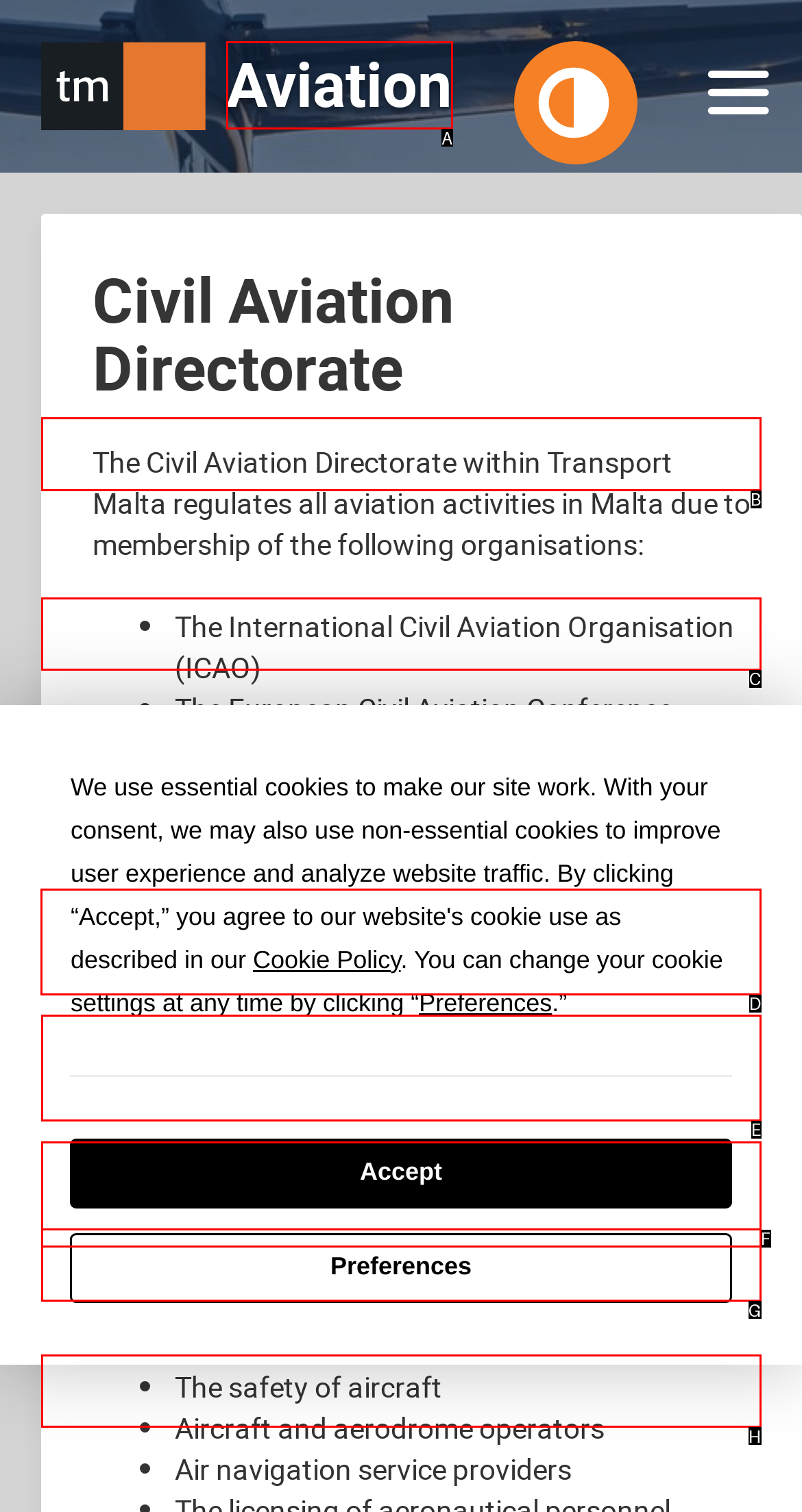Which lettered option should I select to achieve the task: Read about air navigation services and aerodromes according to the highlighted elements in the screenshot?

D